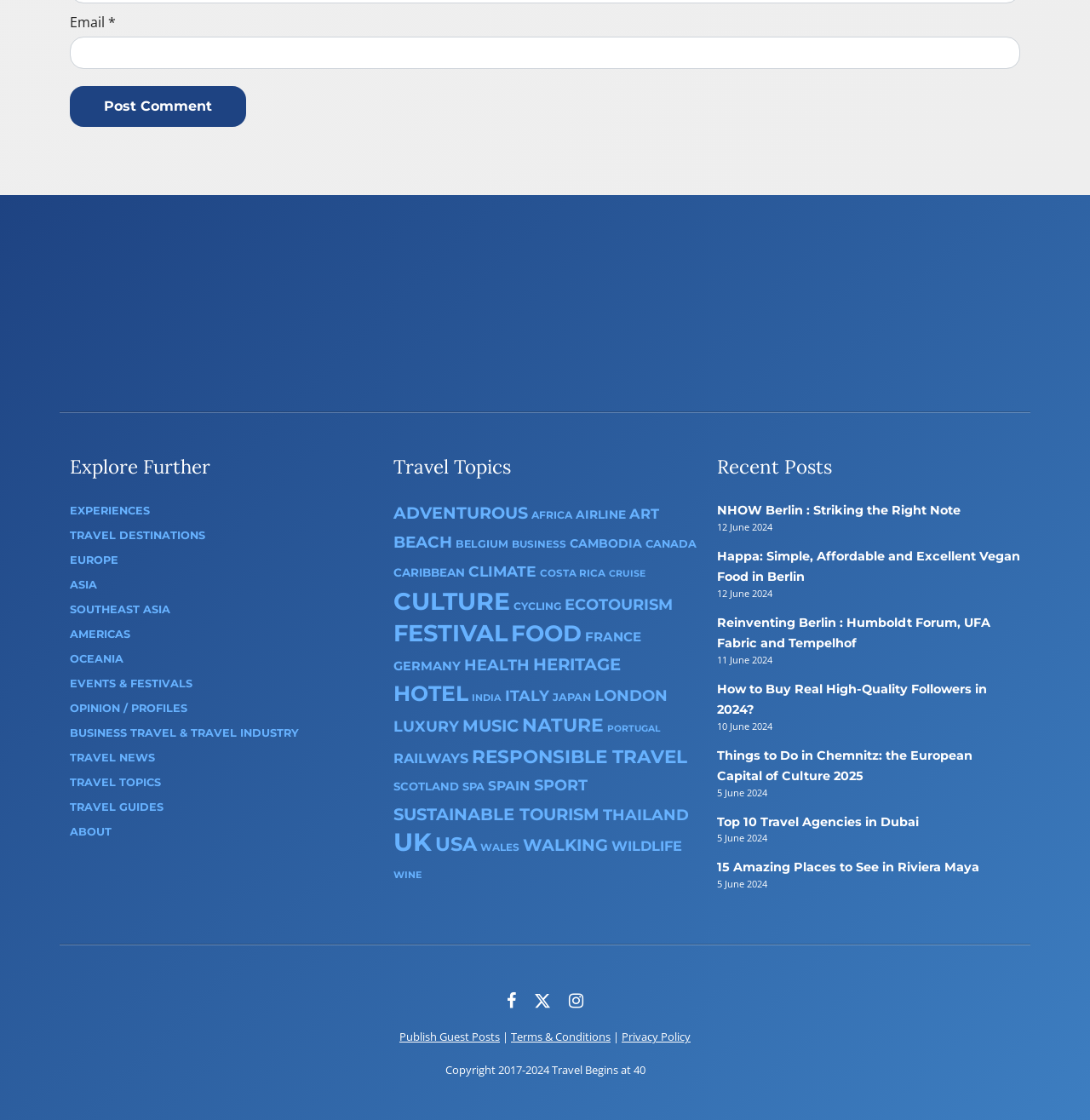Identify the bounding box for the described UI element. Provide the coordinates in (top-left x, top-left y, bottom-right x, bottom-right y) format with values ranging from 0 to 1: Business Travel & Travel Industry

[0.064, 0.649, 0.274, 0.66]